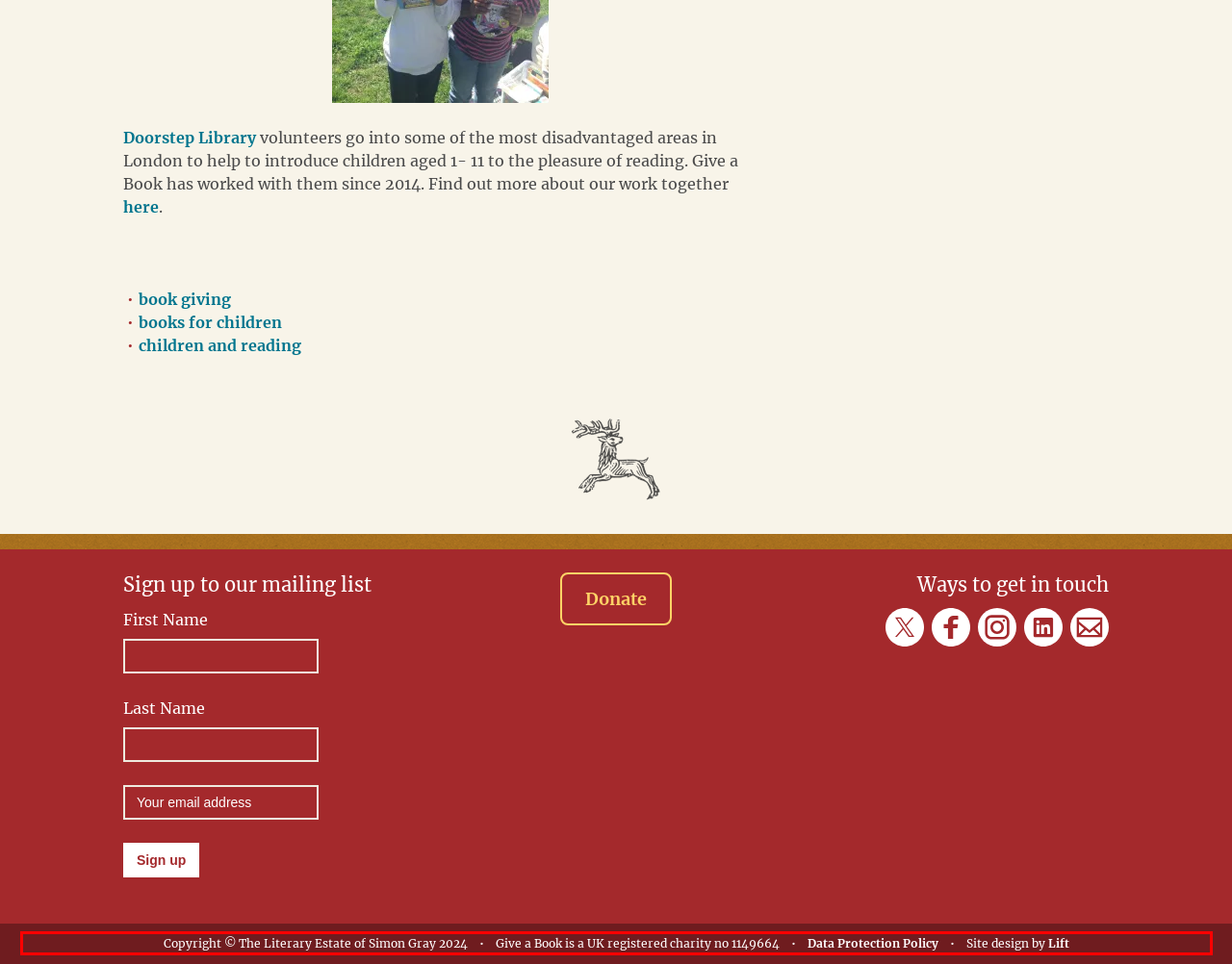Analyze the screenshot of the webpage that features a red bounding box and recognize the text content enclosed within this red bounding box.

Copyright © The Literary Estate of Simon Gray 2024 • Give a Book is a UK registered charity no 1149664 • Data Protection Policy • Site design by Lift